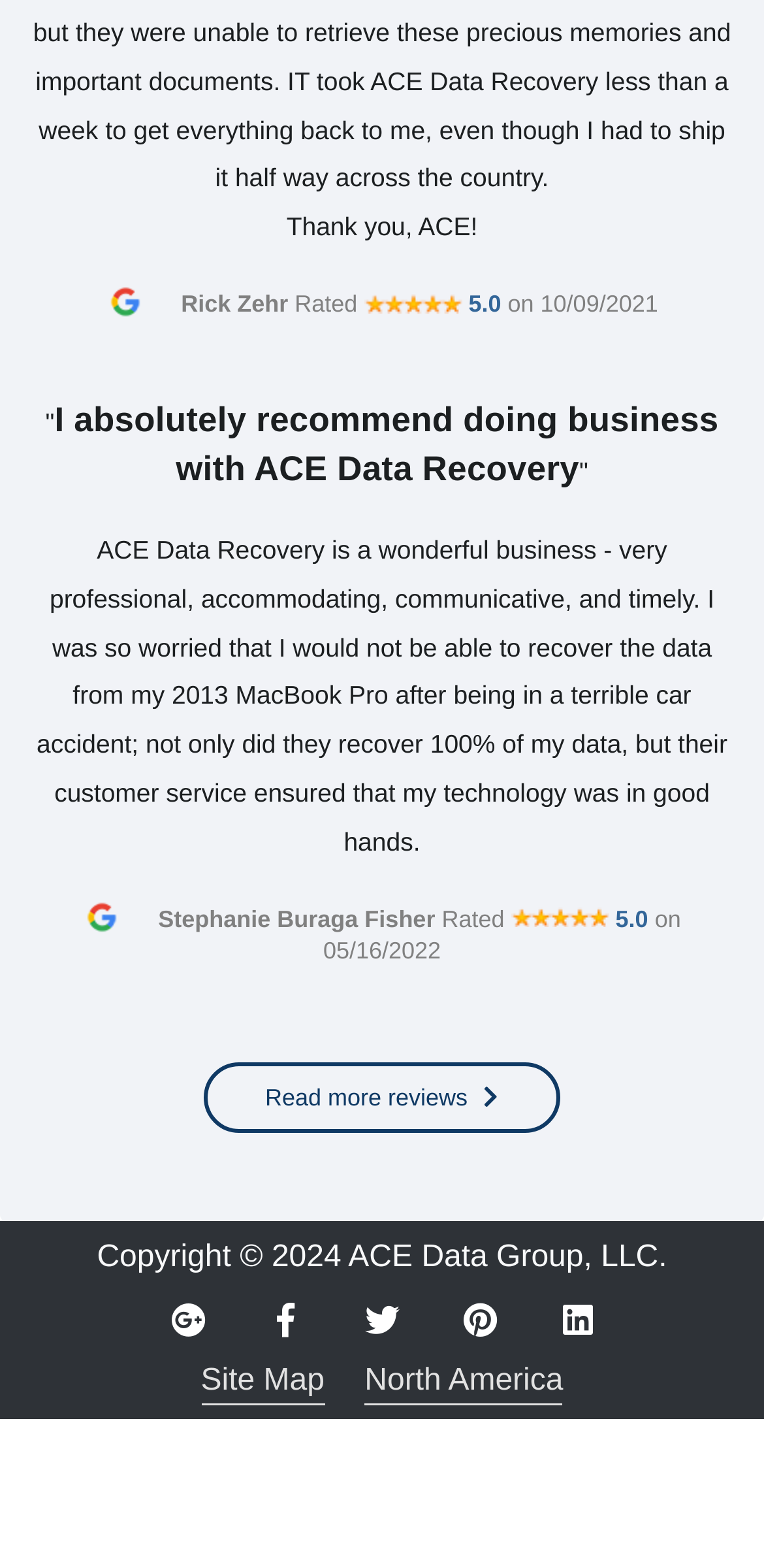Refer to the element description title="Twitter" and identify the corresponding bounding box in the screenshot. Format the coordinates as (top-left x, top-left y, bottom-right x, bottom-right y) with values in the range of 0 to 1.

[0.447, 0.817, 0.555, 0.869]